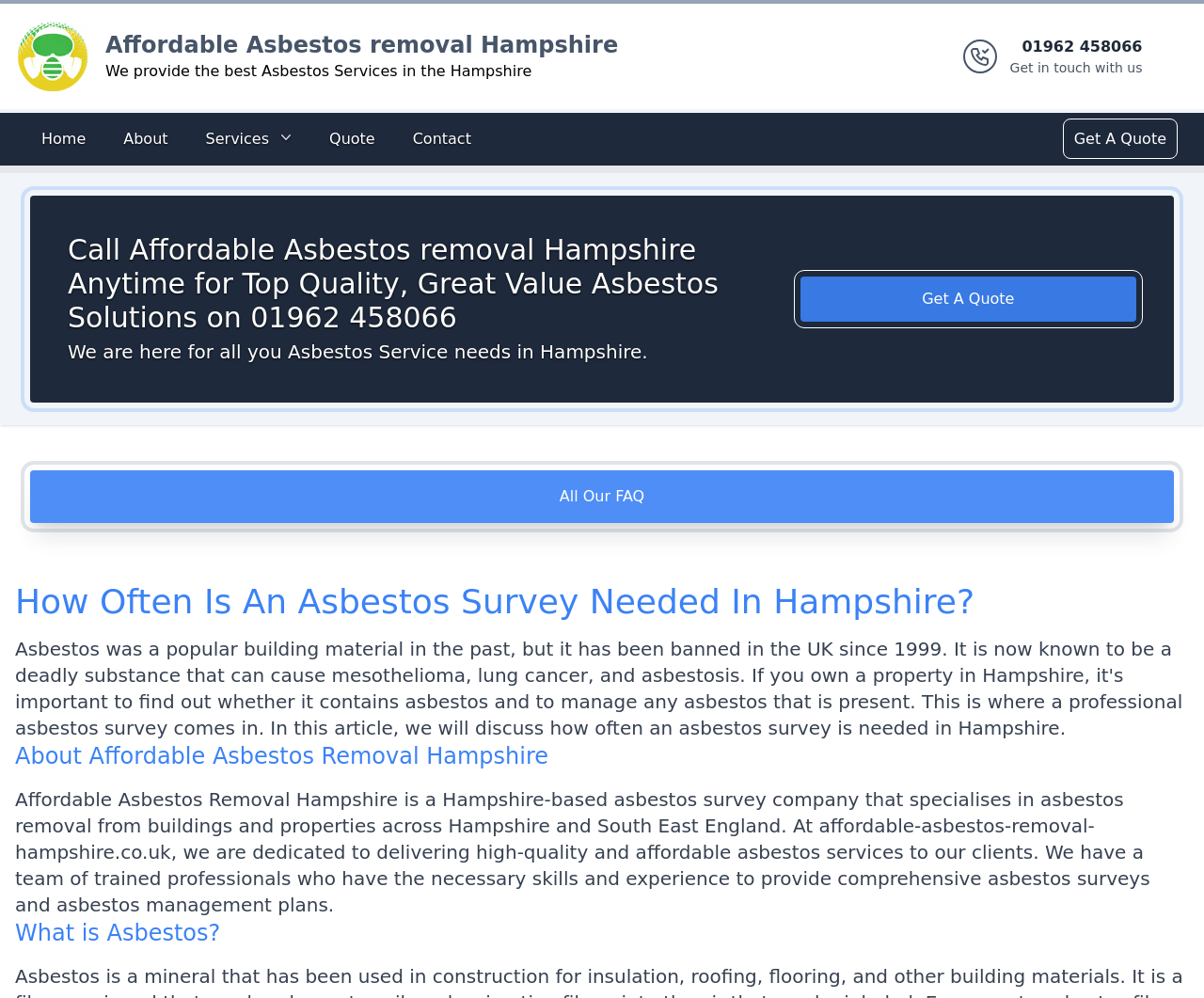How many main sections are there in the webpage?
Respond with a short answer, either a single word or a phrase, based on the image.

4